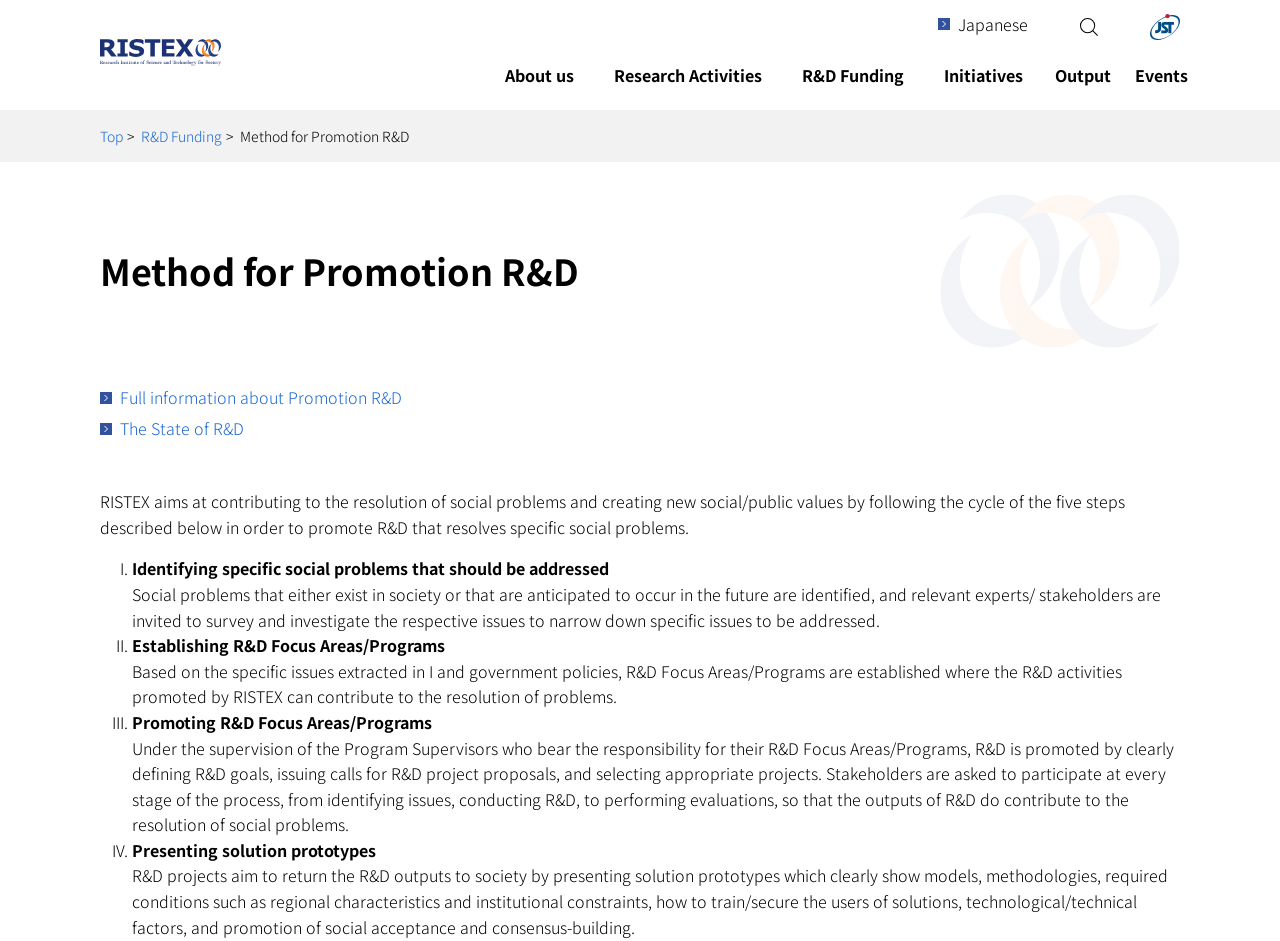Utilize the information from the image to answer the question in detail:
What is the topic of the link 'Full information about Promotion R&D'?

The link 'Full information about Promotion R&D' is likely to provide more detailed information about the promotion of R&D, which is a key aspect of the webpage's content.